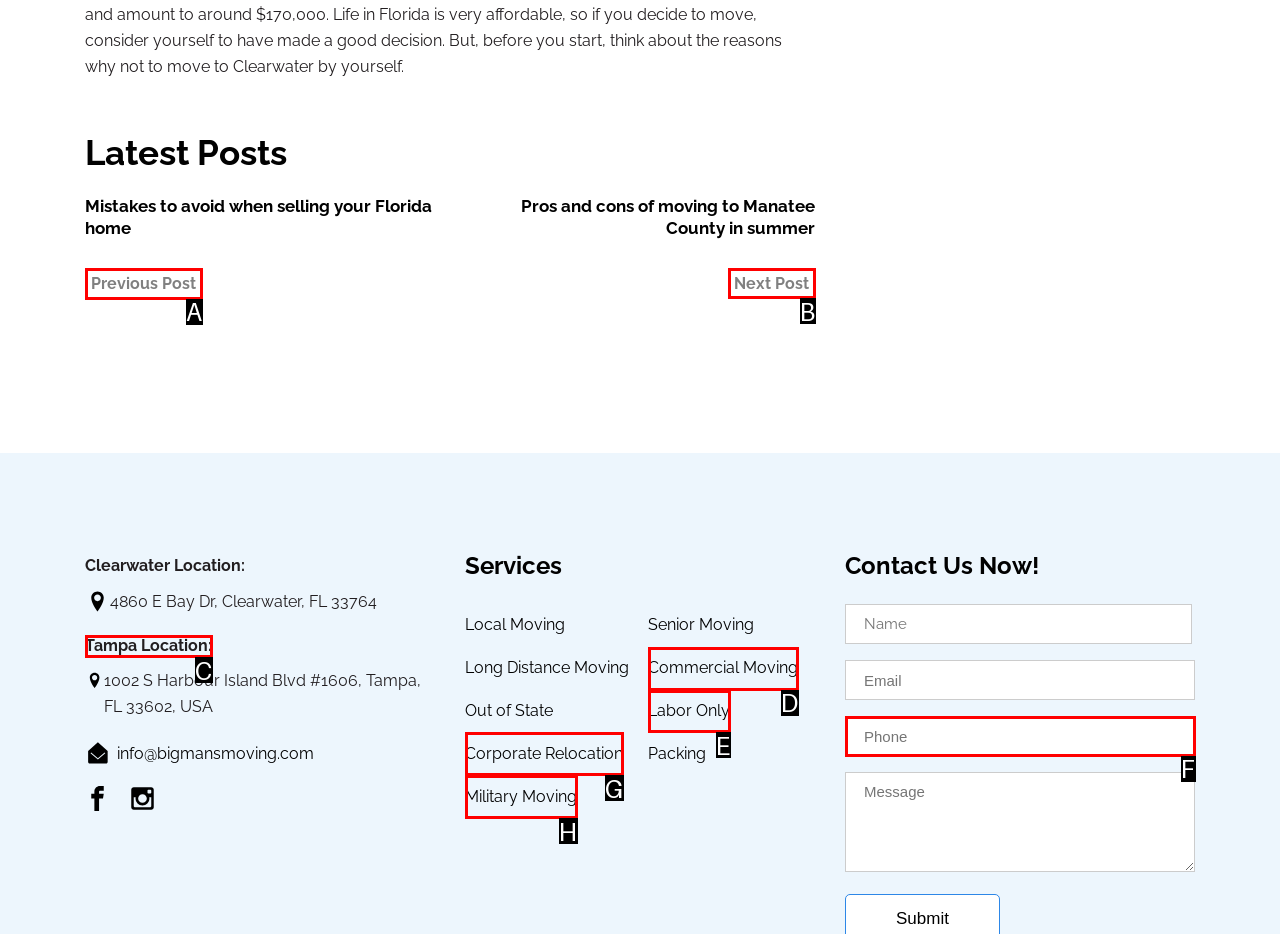Point out the UI element to be clicked for this instruction: Click on 'Next Post'. Provide the answer as the letter of the chosen element.

B